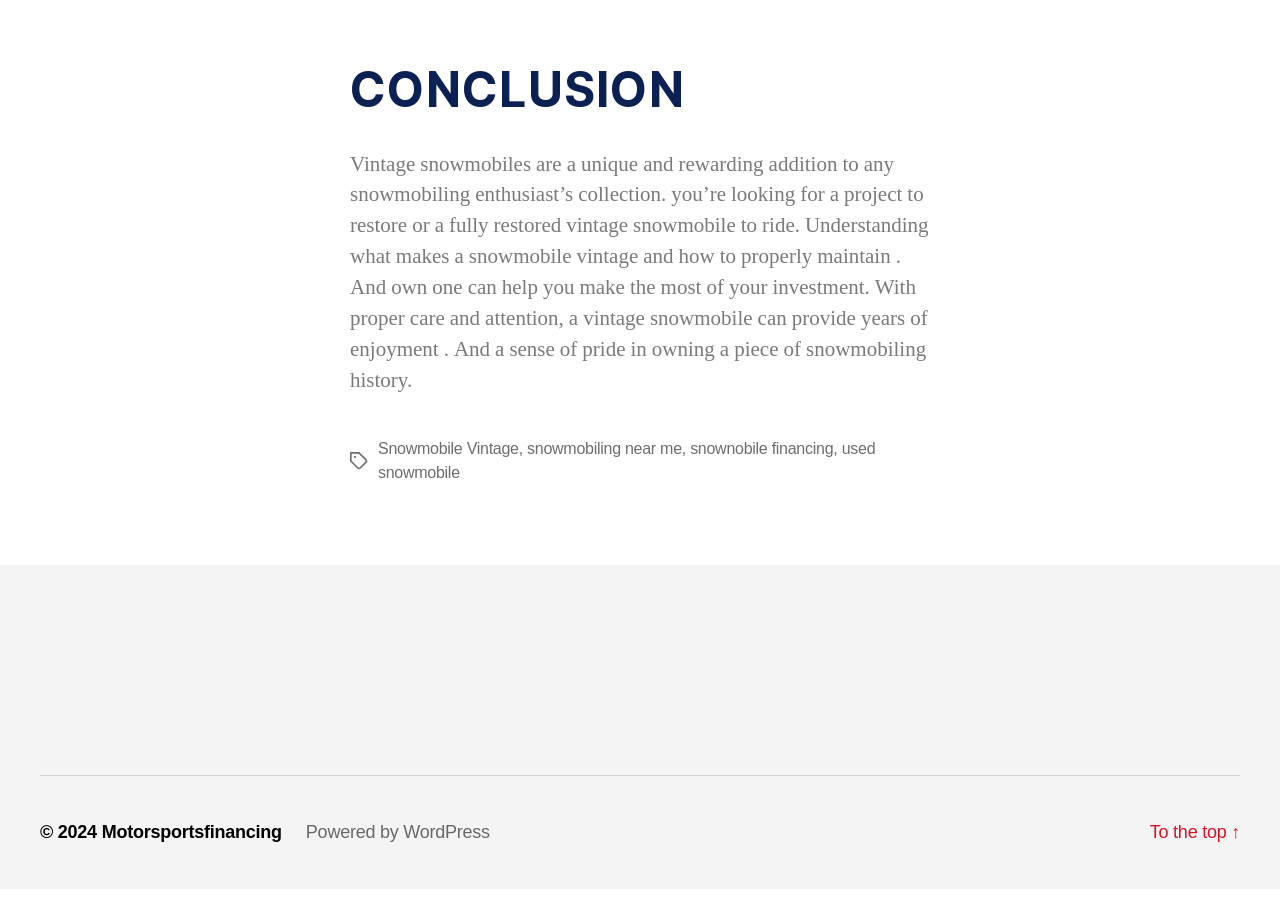Calculate the bounding box coordinates of the UI element given the description: "snownobile financing".

[0.539, 0.506, 0.651, 0.525]